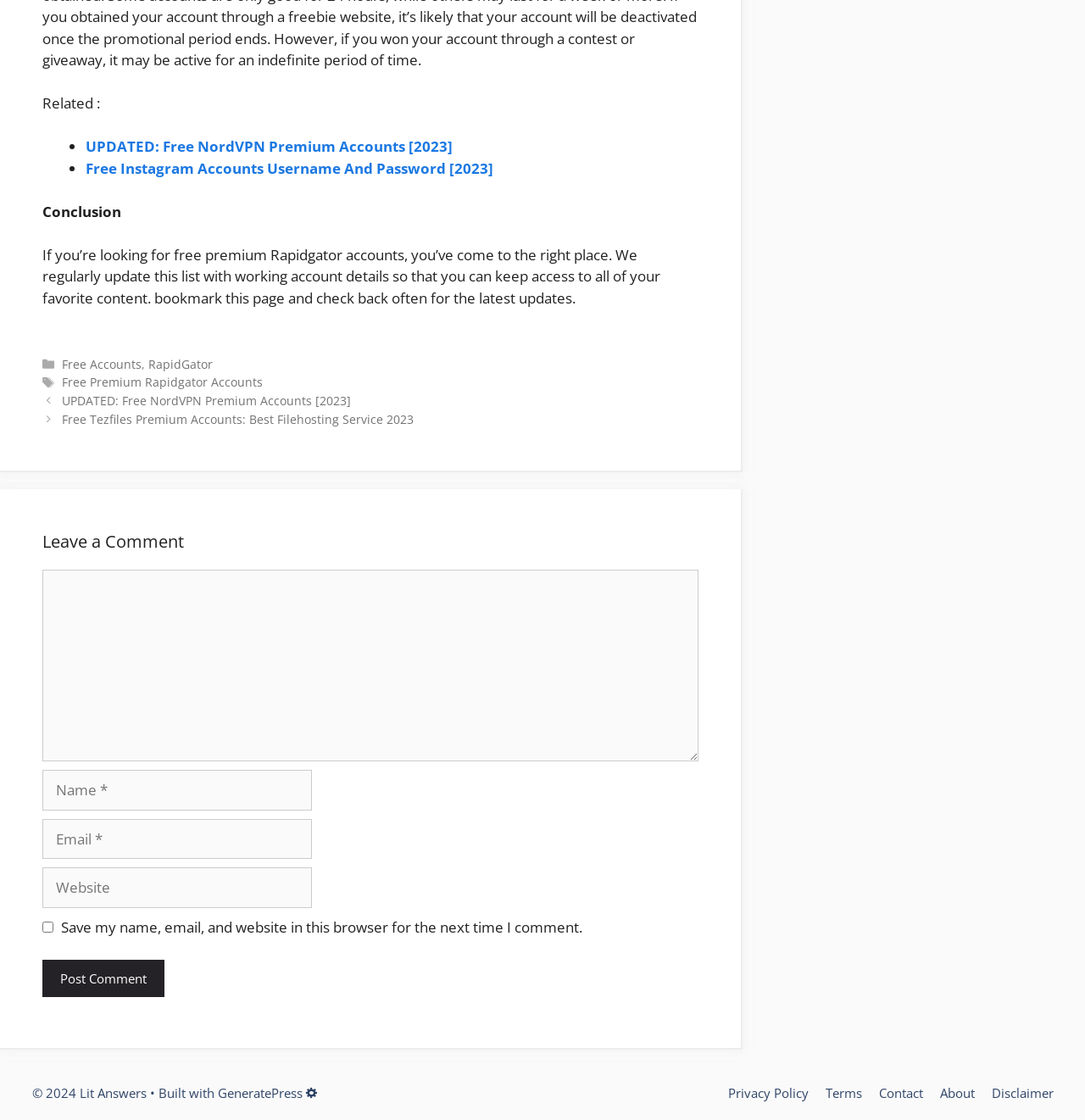Locate the coordinates of the bounding box for the clickable region that fulfills this instruction: "Click on the link to view posts".

[0.039, 0.35, 0.644, 0.382]